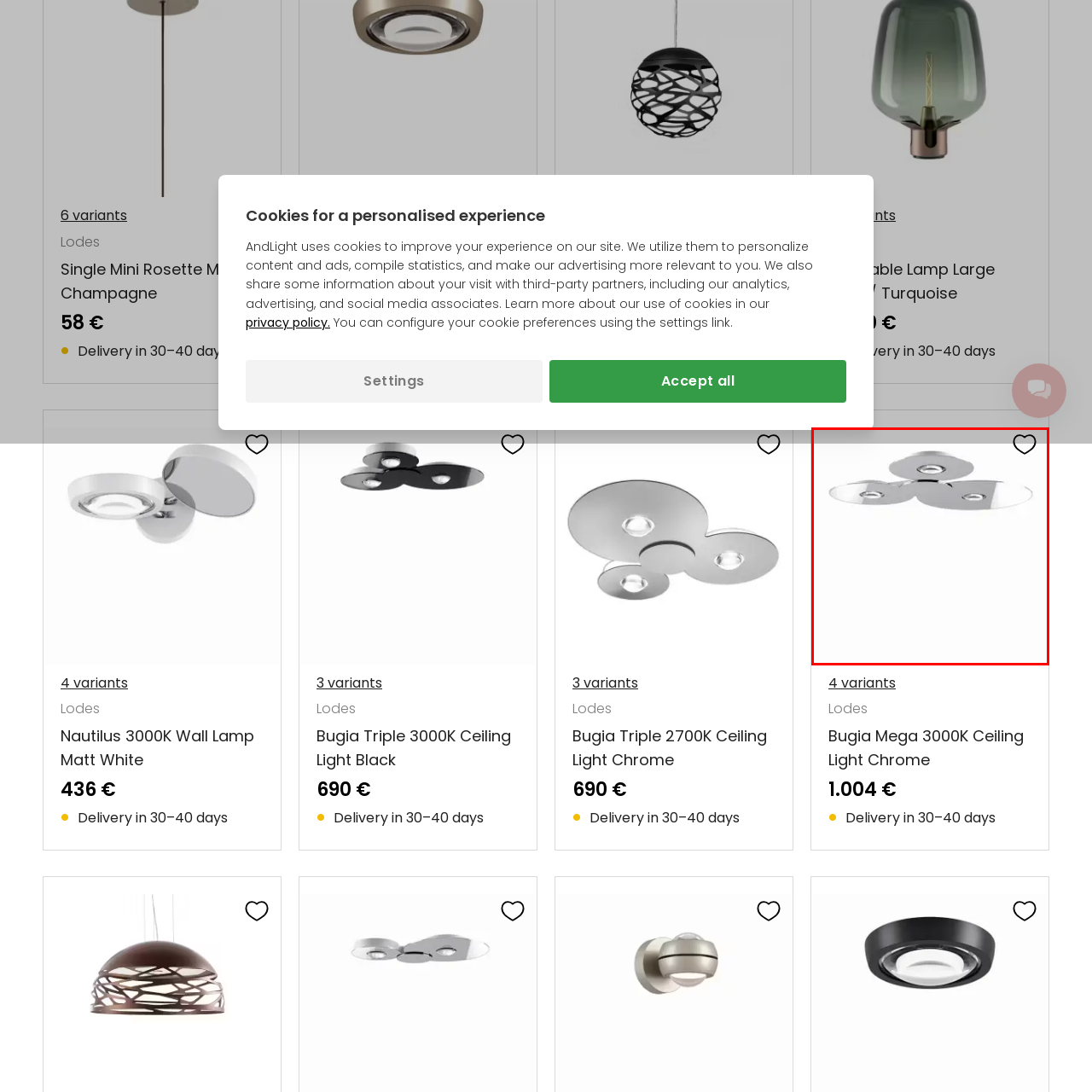Provide a thorough description of the scene depicted within the red bounding box.

This image showcases the elegant design of the **Lodes Bugia Mega 3000K Ceiling Light in Chrome**. The fixture features a streamlined, modern look with three polished circular elements that reflect light beautifully, creating an atmospheric ambiance. The chrome finish adds a sleek touch, making it suitable for both contemporary and minimalist interiors. The item has four available variants, allowing for customization to fit various decor styles. Priced at **1,004 €**, this lighting piece promises not only functionality but also a stylish statement in any room. Delivery is estimated in **30–40 days**, ensuring a thoughtful addition to your space.